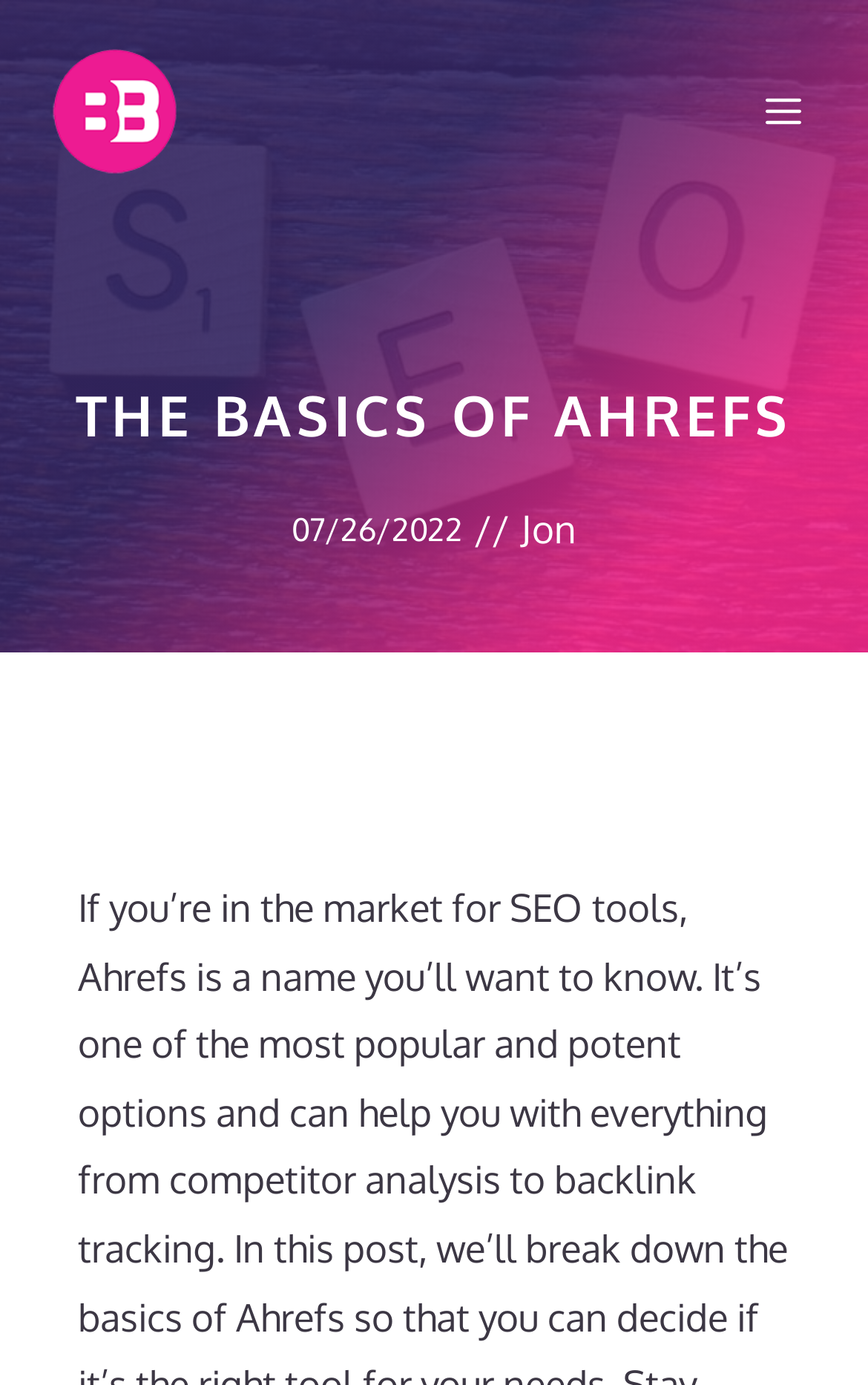Who is the author of the article?
Analyze the screenshot and provide a detailed answer to the question.

I identified the author by looking at the link element next to the date, which has the text 'Jon', suggesting that Jon is the author of the article.